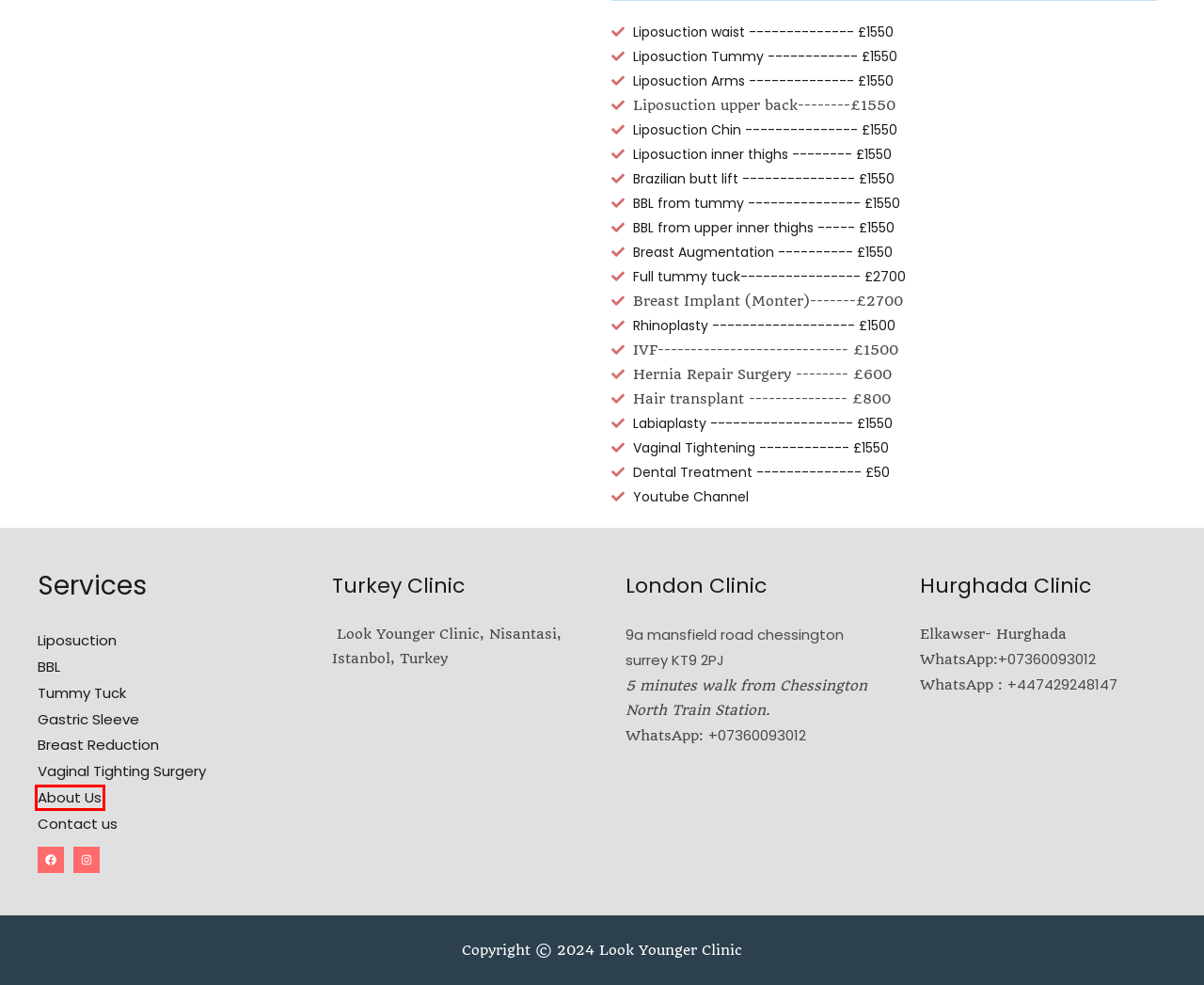Inspect the provided webpage screenshot, concentrating on the element within the red bounding box. Select the description that best represents the new webpage after you click the highlighted element. Here are the candidates:
A. Vaginal Tighting Surgery Cost £1500 UK Look Younger Clinic
B. Breast fat transfer cost £1550 London, UK
C. Contact us - Look Younger Clinic
D. Lipo Arms Cost £ 1360 London, UK - Look Younger Clinic
E. Lipo Thighs Cost £1550 London, UK- Look Younger Clinic
F. Chin Liposuction cost £1360 London UK Look Younger Clinic
G. About Us - Look Younger Clinic
H. Breast Reduction Cost £2500 UK - Look Younger Clinic

G